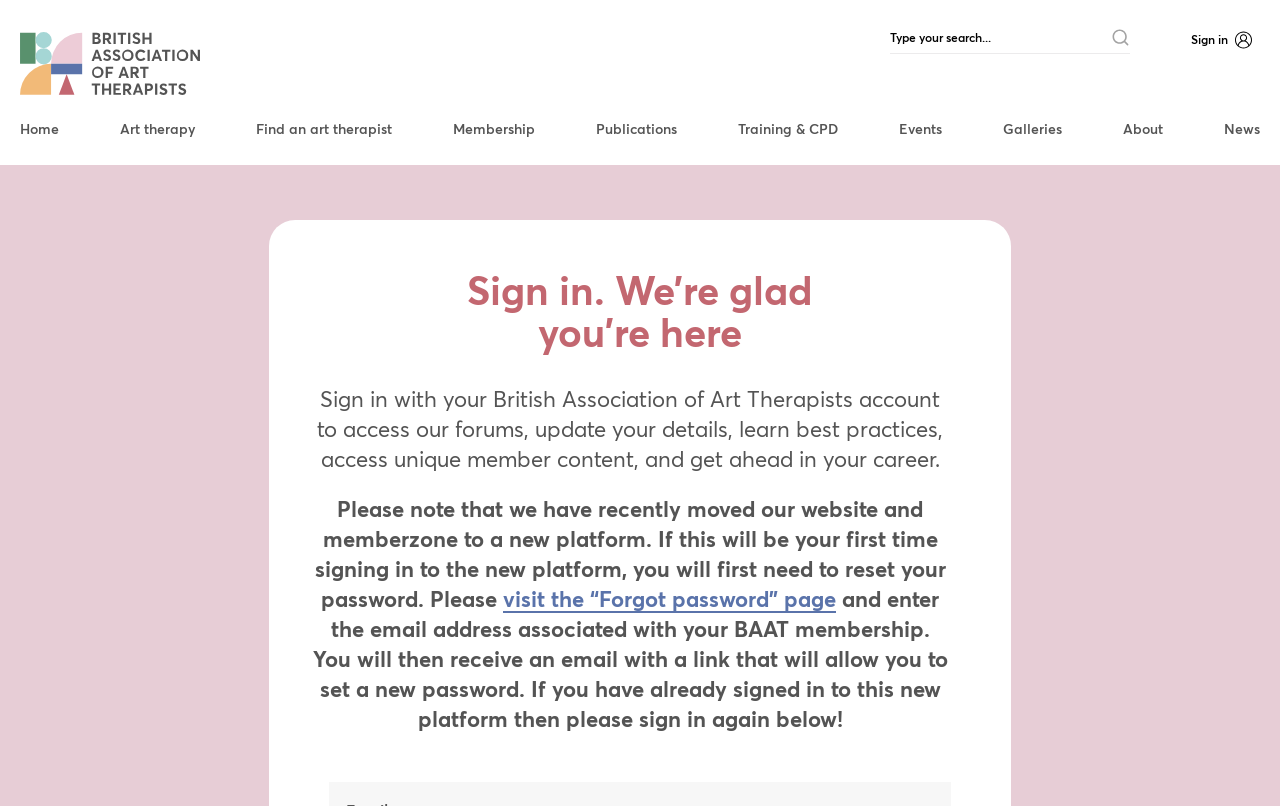Identify the text that serves as the heading for the webpage and generate it.

Sign in. We’re glad you’re here